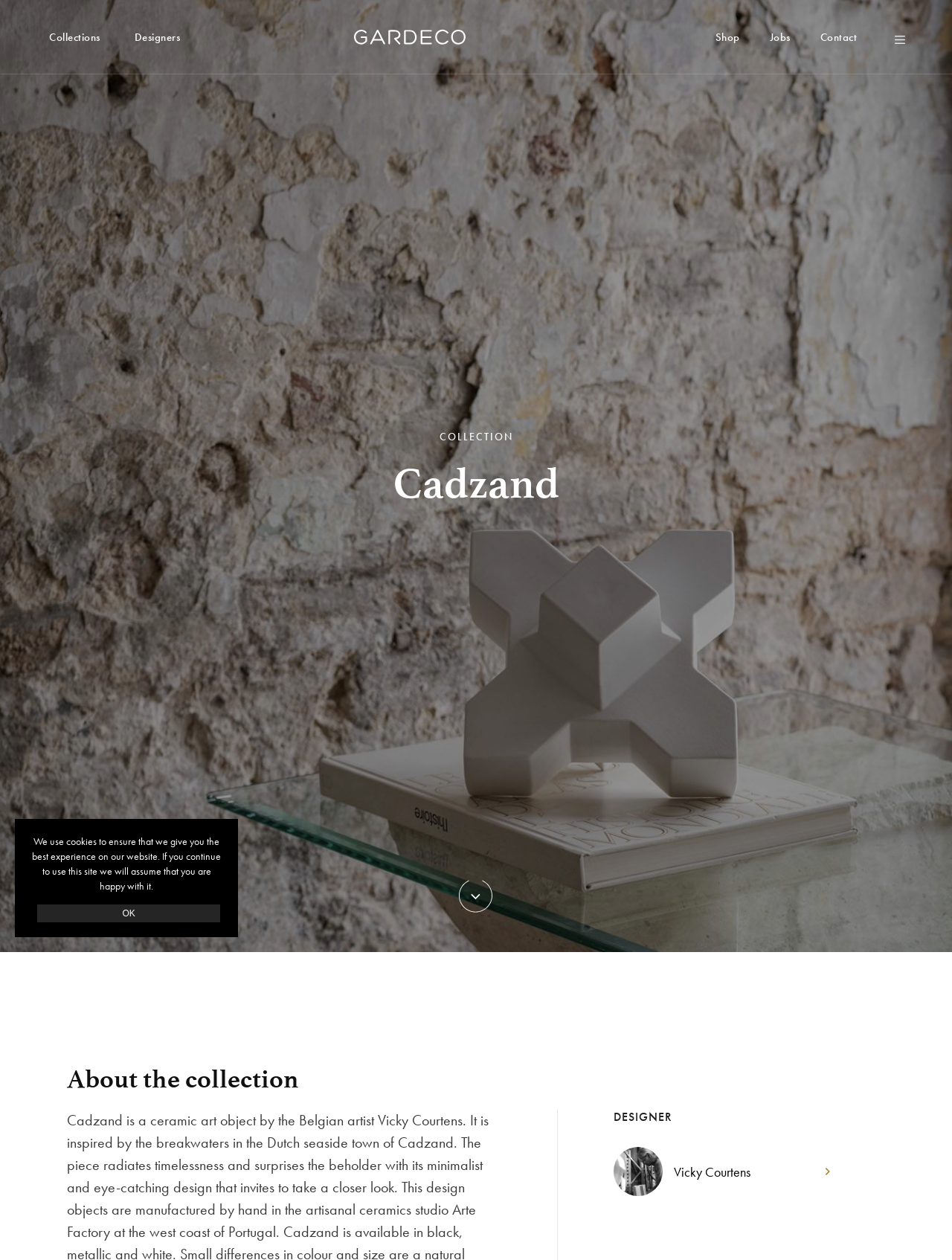Please analyze the image and give a detailed answer to the question:
What is the name of the ceramic art object?

The name of the ceramic art object is obtained from the heading element 'Cadzand' with bounding box coordinates [0.311, 0.363, 0.689, 0.403].